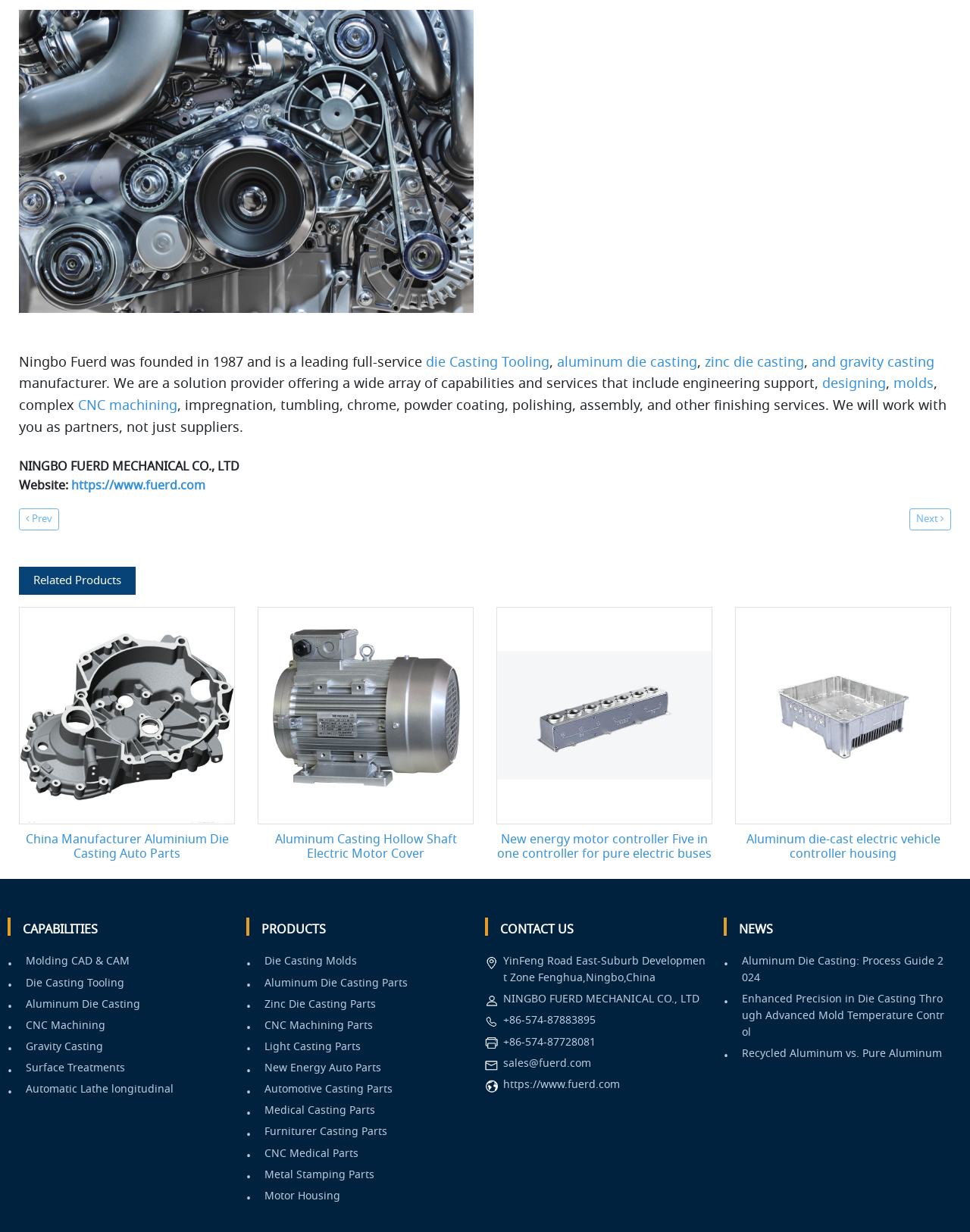Identify the bounding box coordinates for the region of the element that should be clicked to carry out the instruction: "Explore the 'Aluminum Die Casting' capability". The bounding box coordinates should be four float numbers between 0 and 1, i.e., [left, top, right, bottom].

[0.027, 0.809, 0.145, 0.821]